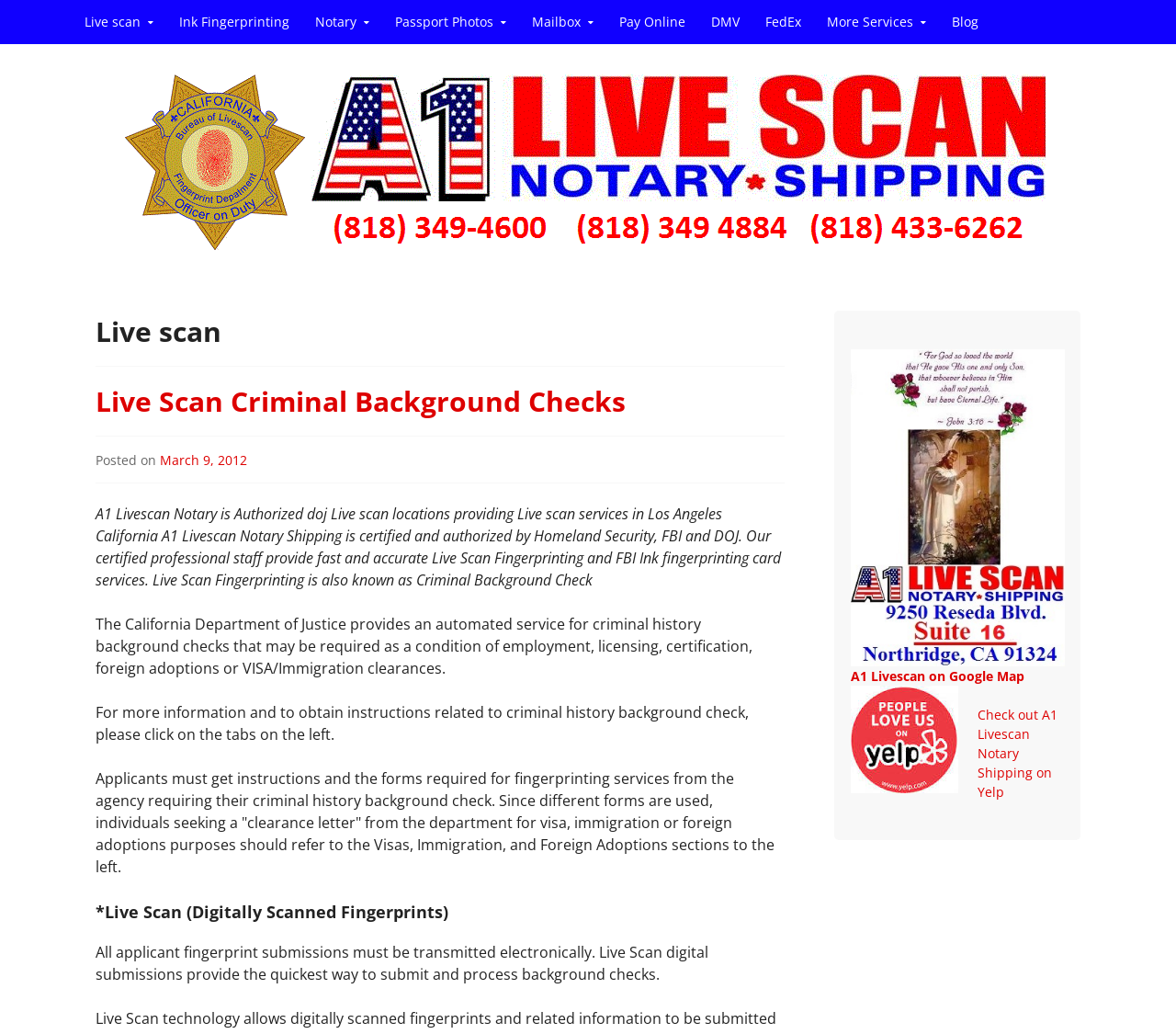What is the location of A1 Livescan Notary?
Carefully analyze the image and provide a thorough answer to the question.

The webpage mentions that A1 Livescan Notary provides Live scan services in Los Angeles, California, which implies that it is located in this city.